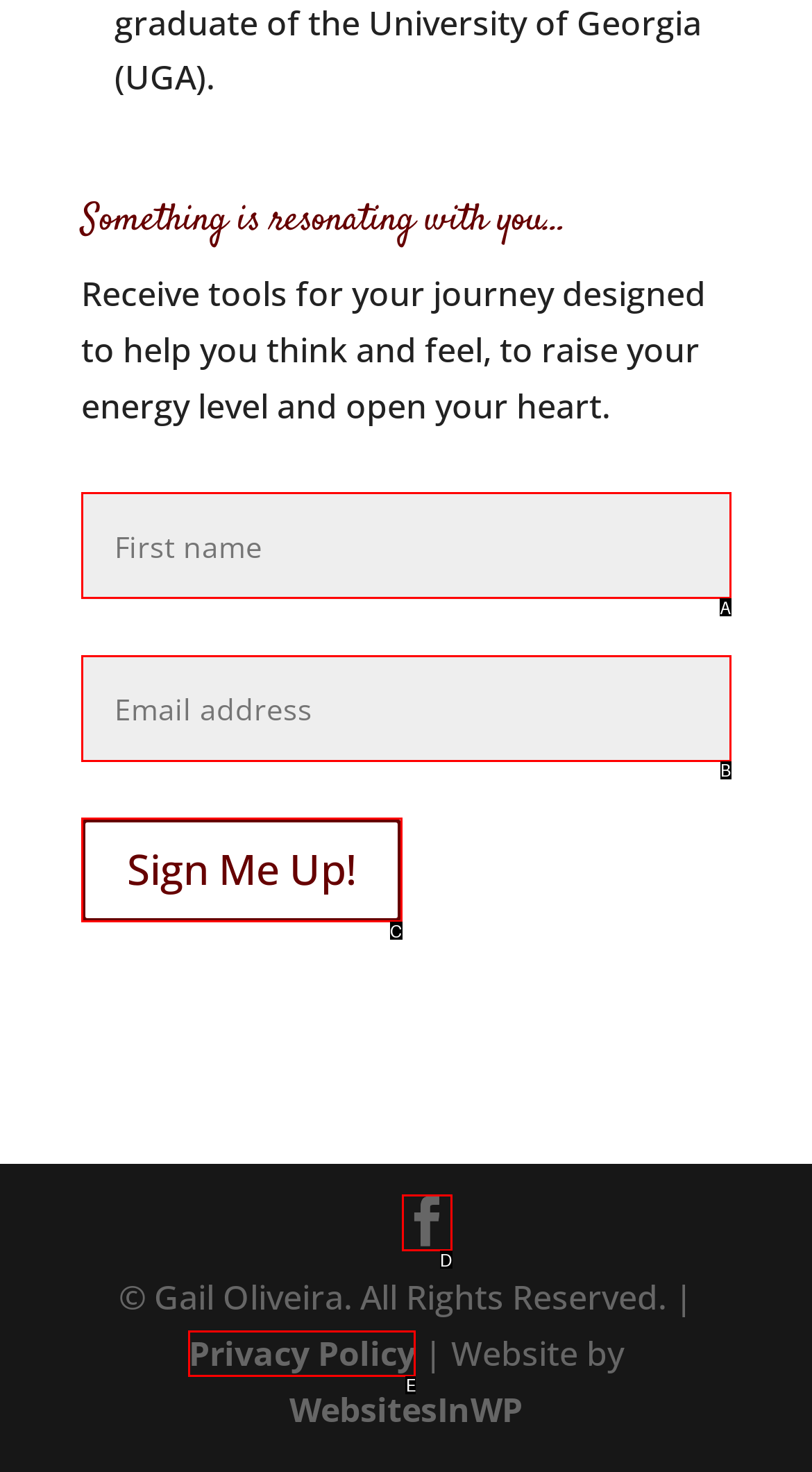Which HTML element among the options matches this description: name="EMAIL" placeholder="Email address"? Answer with the letter representing your choice.

B